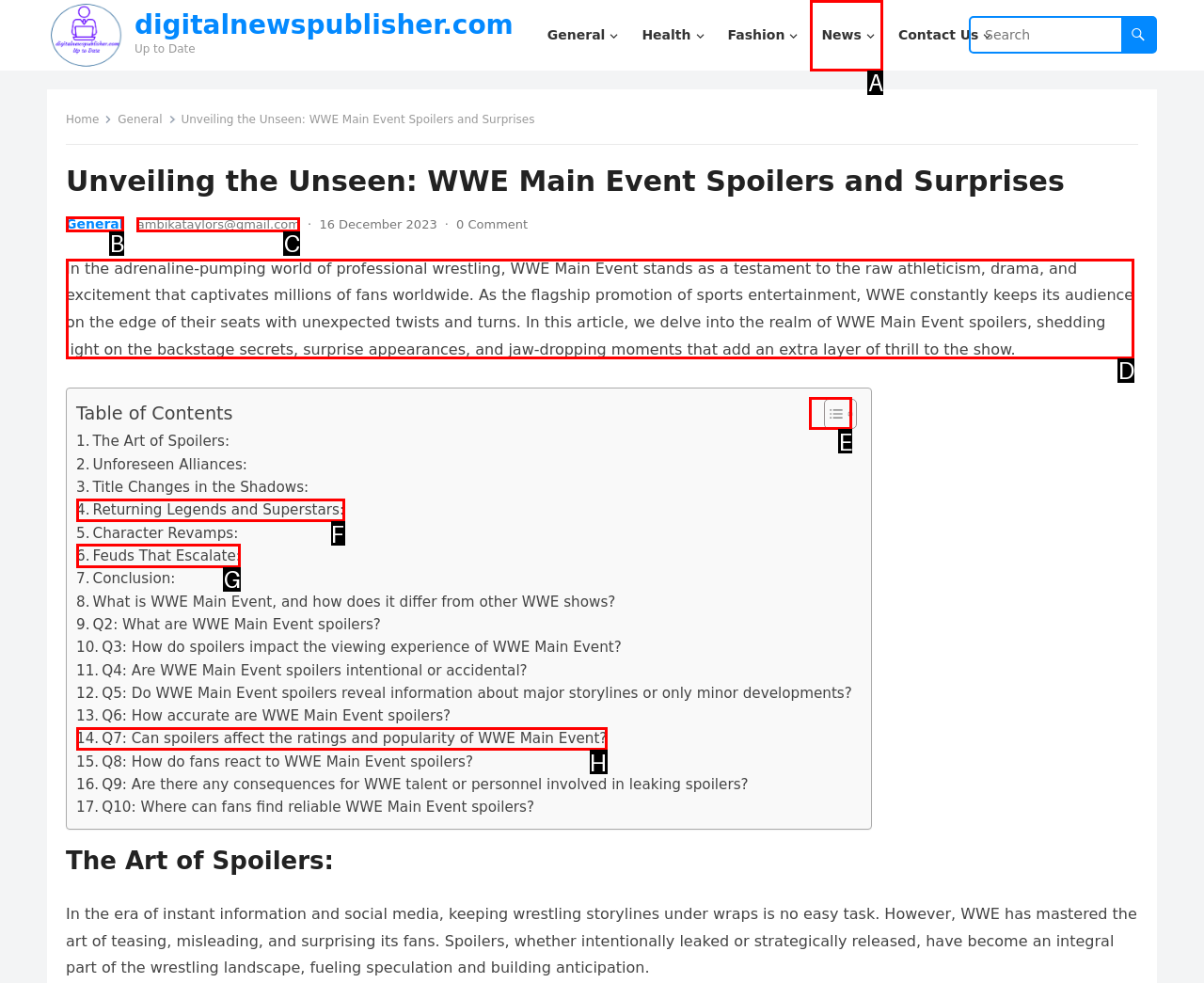Determine which HTML element should be clicked to carry out the following task: Read the article about WWE Main Event spoilers Respond with the letter of the appropriate option.

D